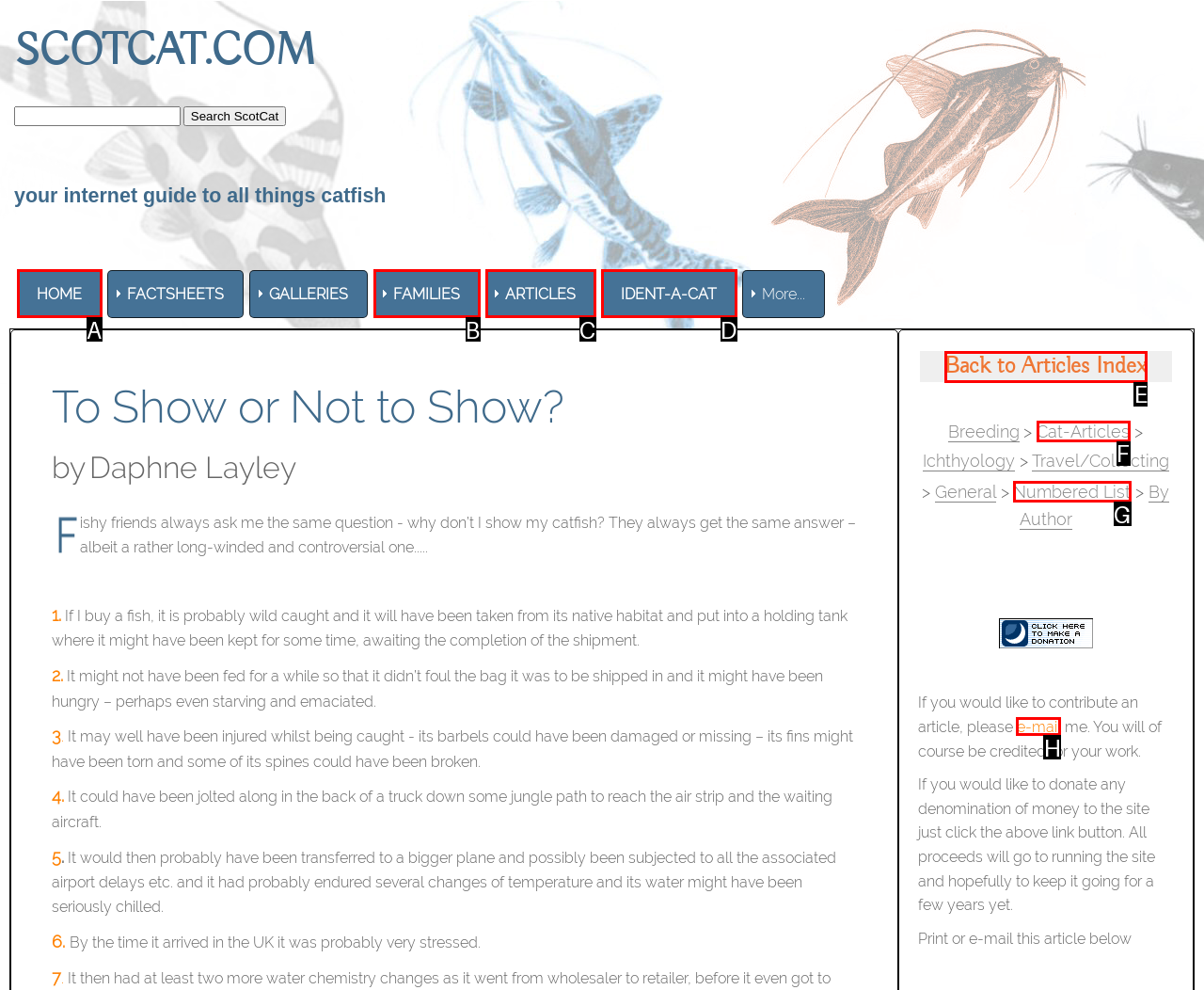Select the appropriate HTML element that needs to be clicked to execute the following task: Read article 'Back to Articles Index'. Respond with the letter of the option.

E